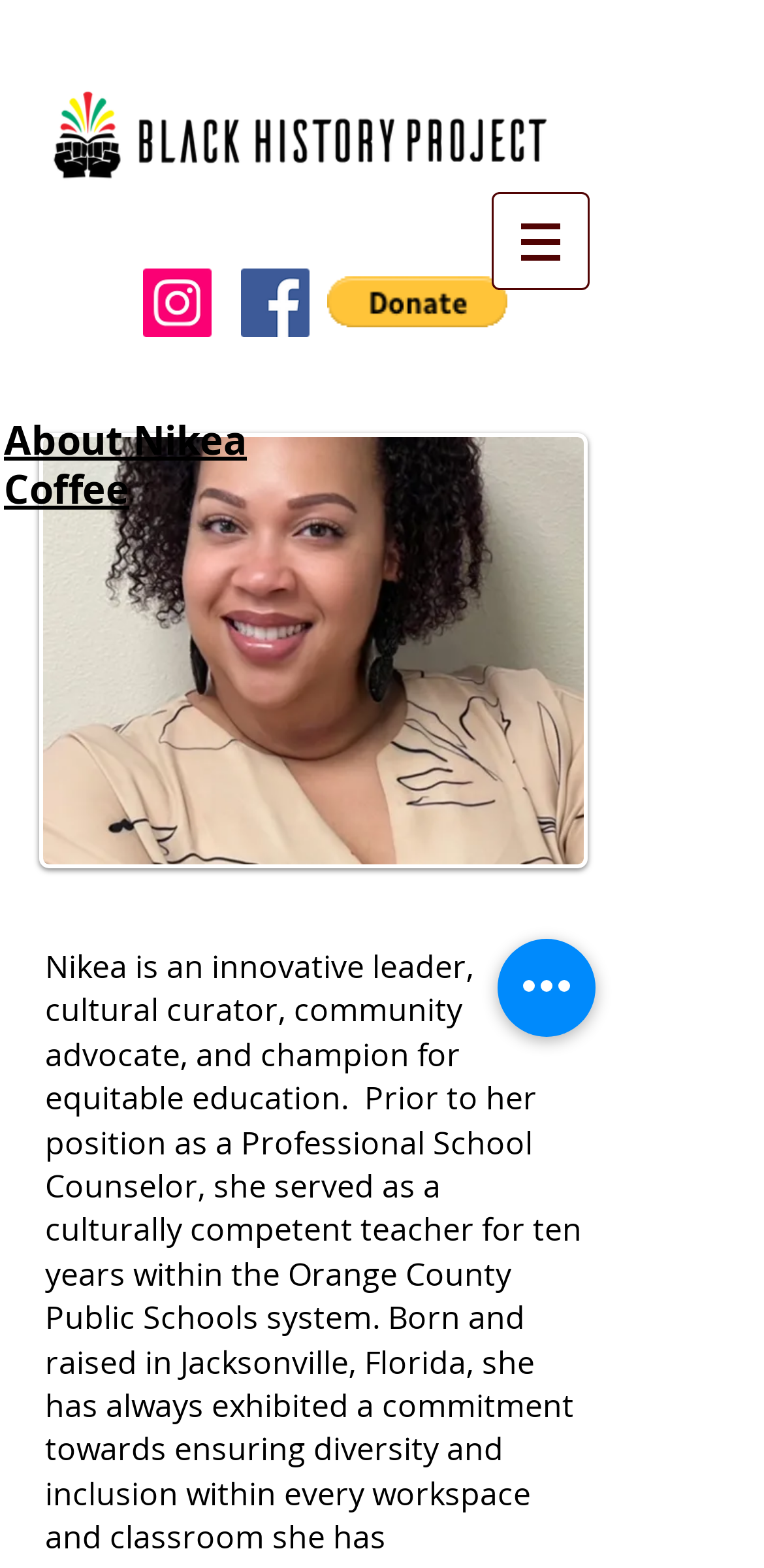Find and generate the main title of the webpage.

About Nikea Coffee